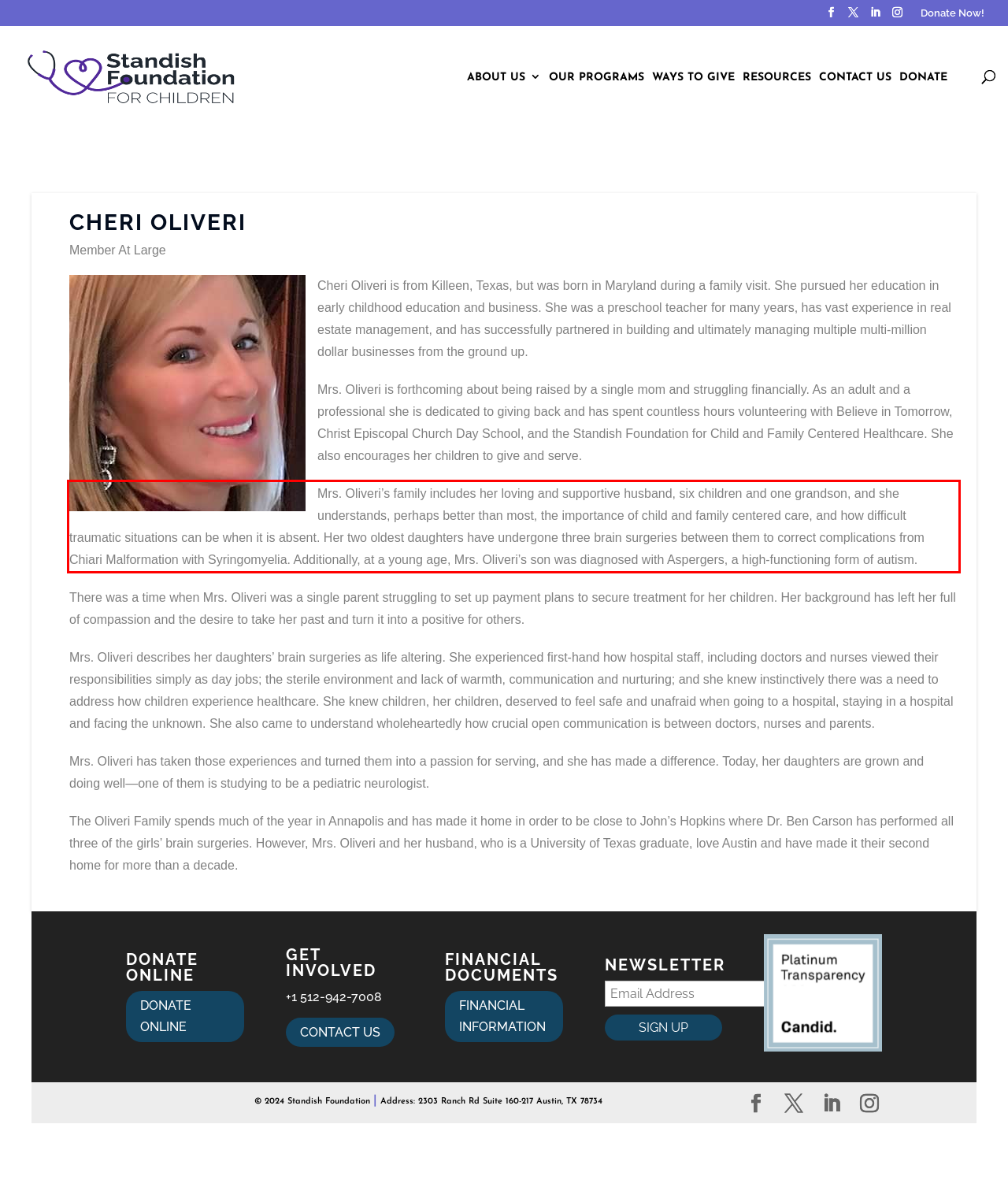Analyze the screenshot of the webpage and extract the text from the UI element that is inside the red bounding box.

Mrs. Oliveri’s family includes her loving and supportive husband, six children and one grandson, and she understands, perhaps better than most, the importance of child and family centered care, and how difficult traumatic situations can be when it is absent. Her two oldest daughters have undergone three brain surgeries between them to correct complications from Chiari Malformation with Syringomyelia. Additionally, at a young age, Mrs. Oliveri’s son was diagnosed with Aspergers, a high-functioning form of autism.